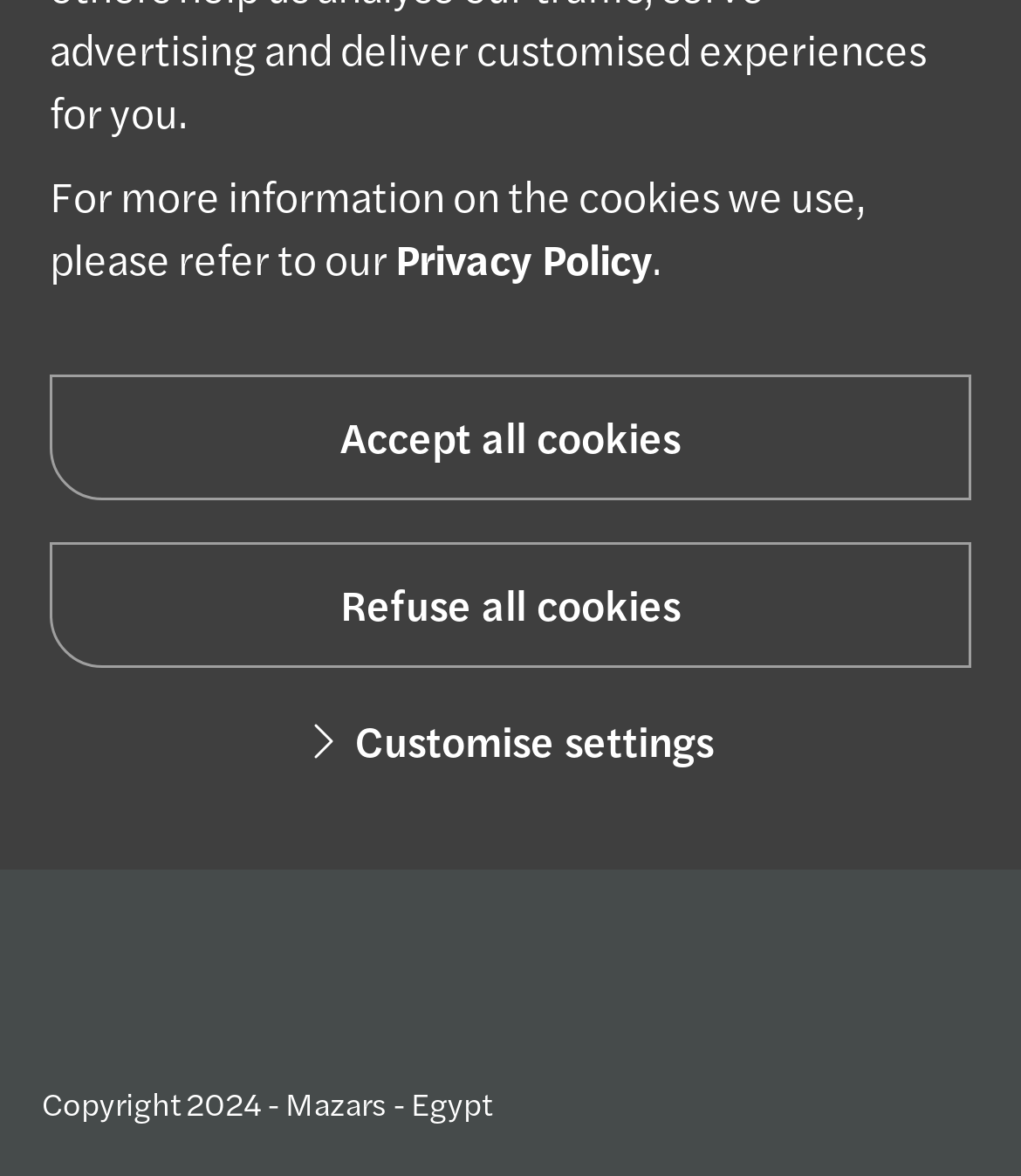Identify the bounding box for the described UI element. Provide the coordinates in (top-left x, top-left y, bottom-right x, bottom-right y) format with values ranging from 0 to 1: Site map

[0.041, 0.558, 0.959, 0.595]